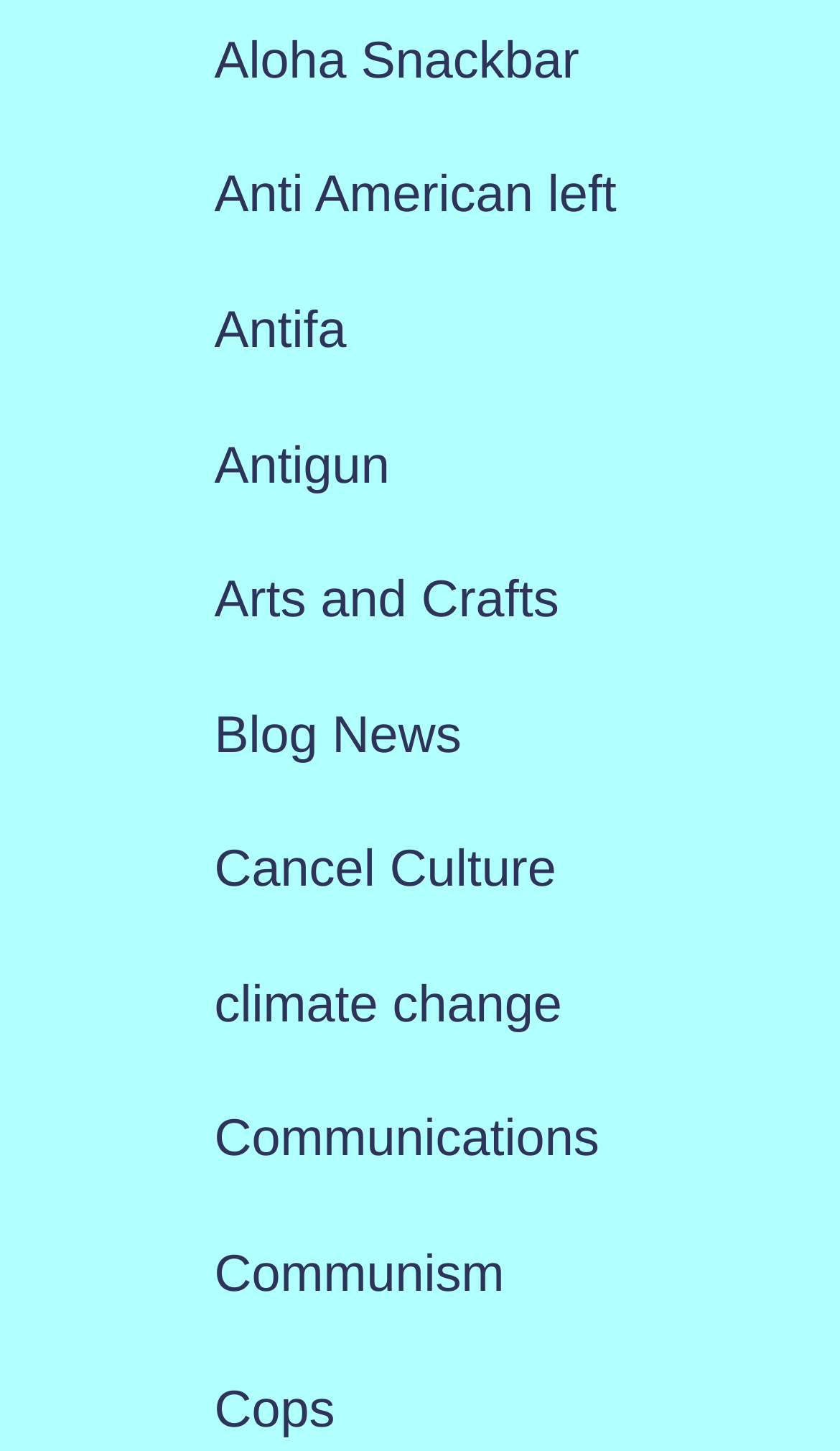Identify the bounding box coordinates for the region of the element that should be clicked to carry out the instruction: "Explore Arts and Crafts". The bounding box coordinates should be four float numbers between 0 and 1, i.e., [left, top, right, bottom].

[0.255, 0.394, 0.666, 0.434]